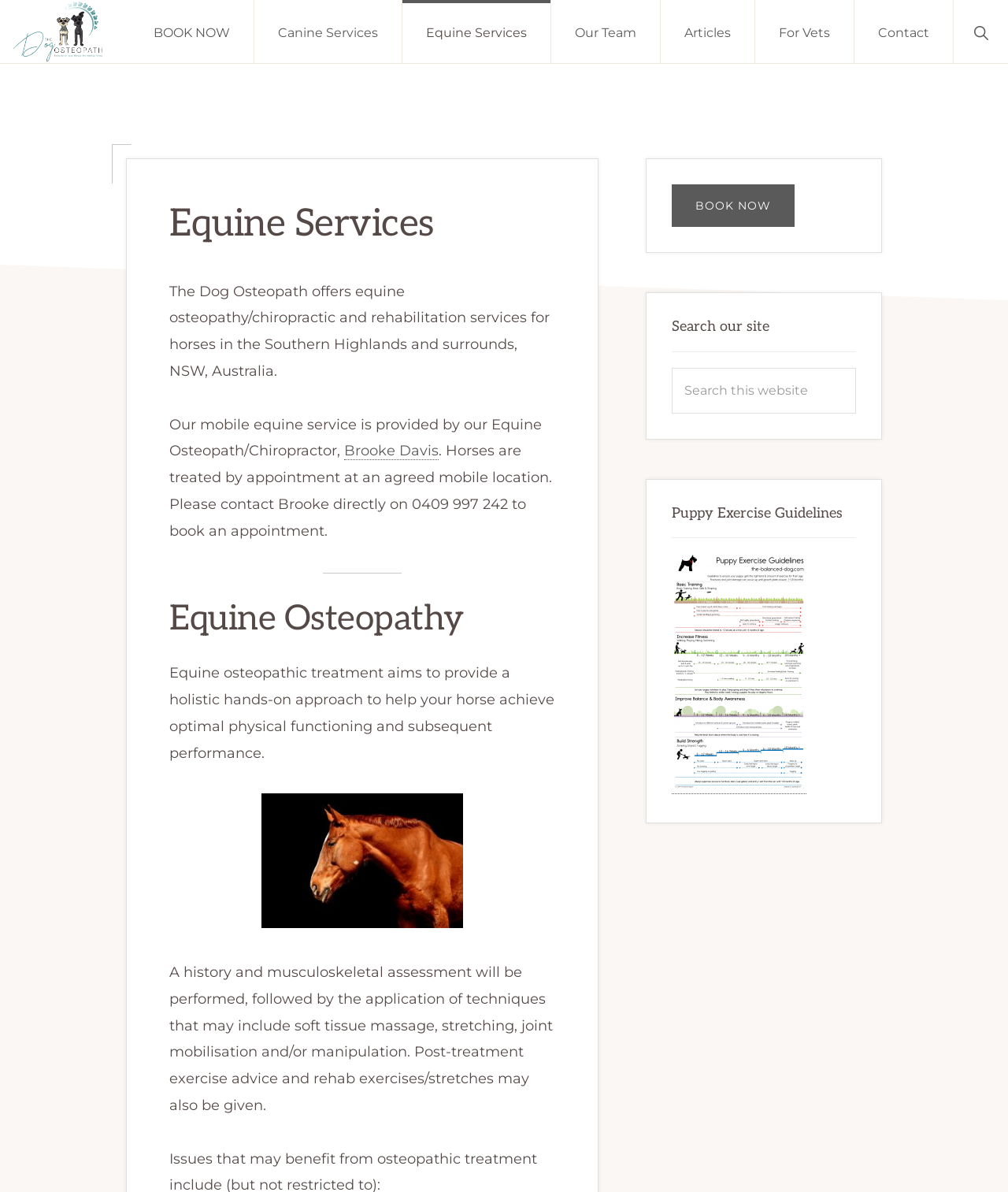Locate the bounding box coordinates of the clickable area to execute the instruction: "Read more about Equine Osteopathy". Provide the coordinates as four float numbers between 0 and 1, represented as [left, top, right, bottom].

[0.168, 0.505, 0.551, 0.534]